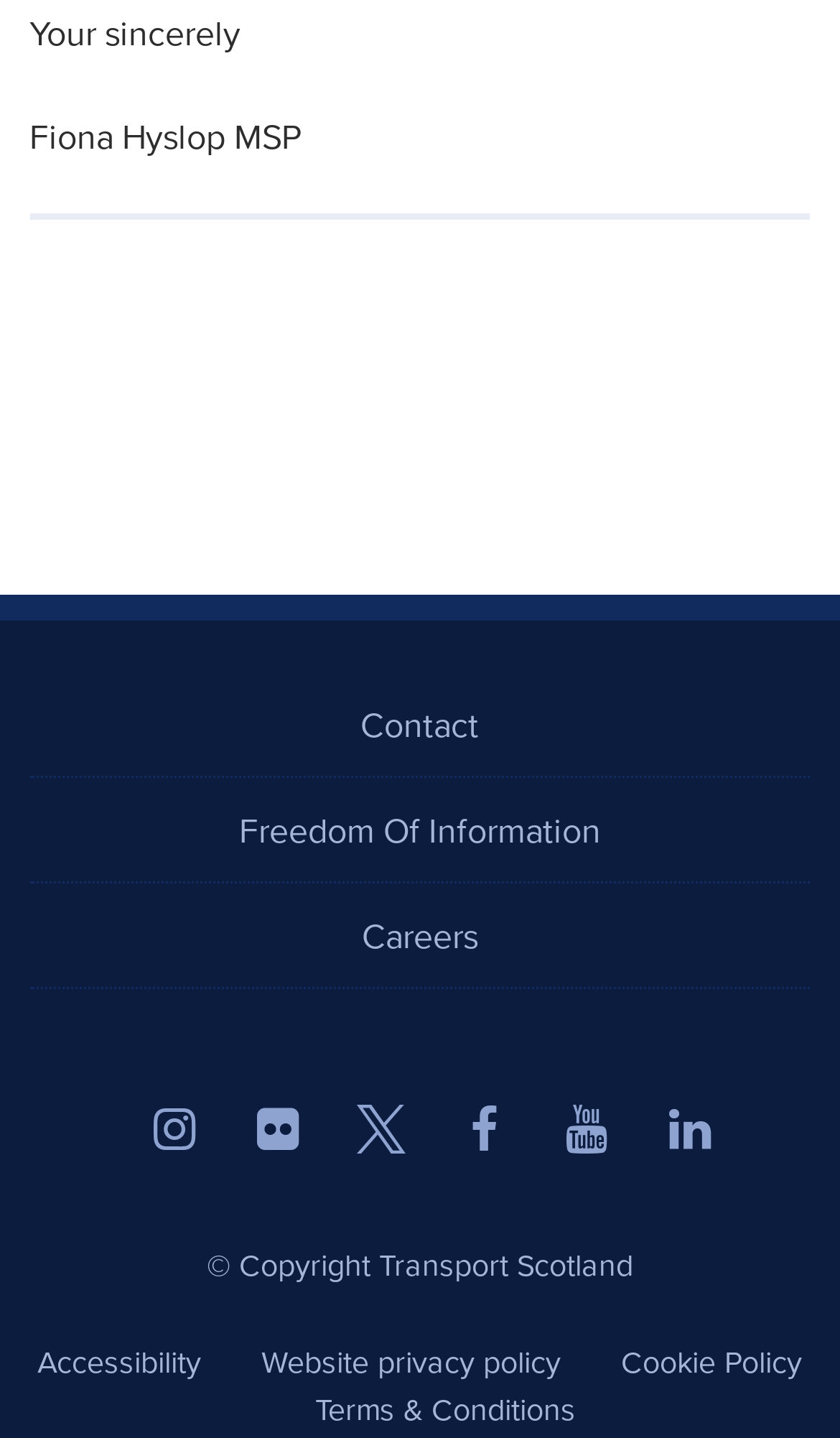Find the bounding box coordinates of the clickable area required to complete the following action: "Click Contact".

[0.035, 0.467, 0.965, 0.541]